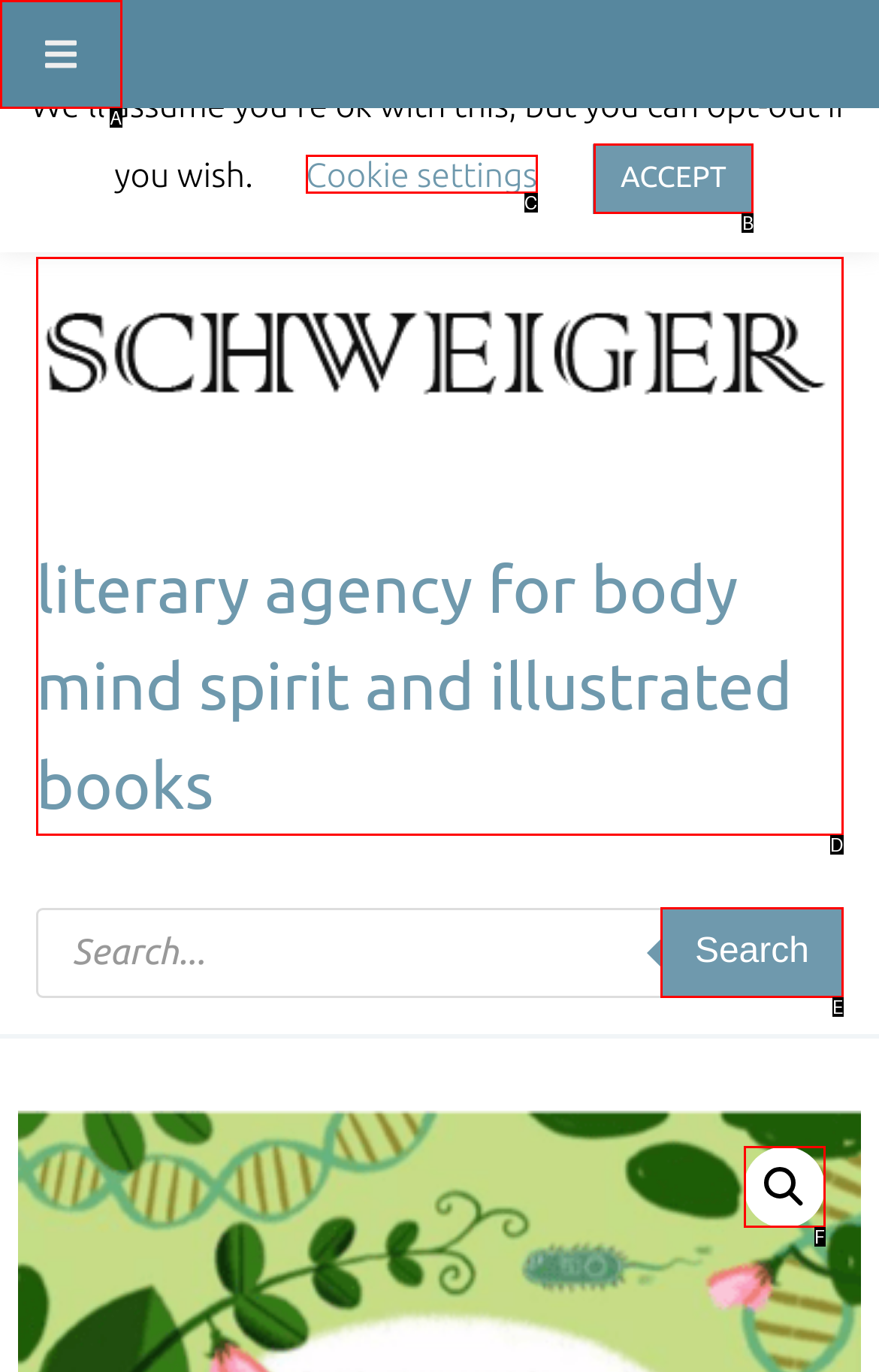Tell me the letter of the HTML element that best matches the description: ACCEPT from the provided options.

B